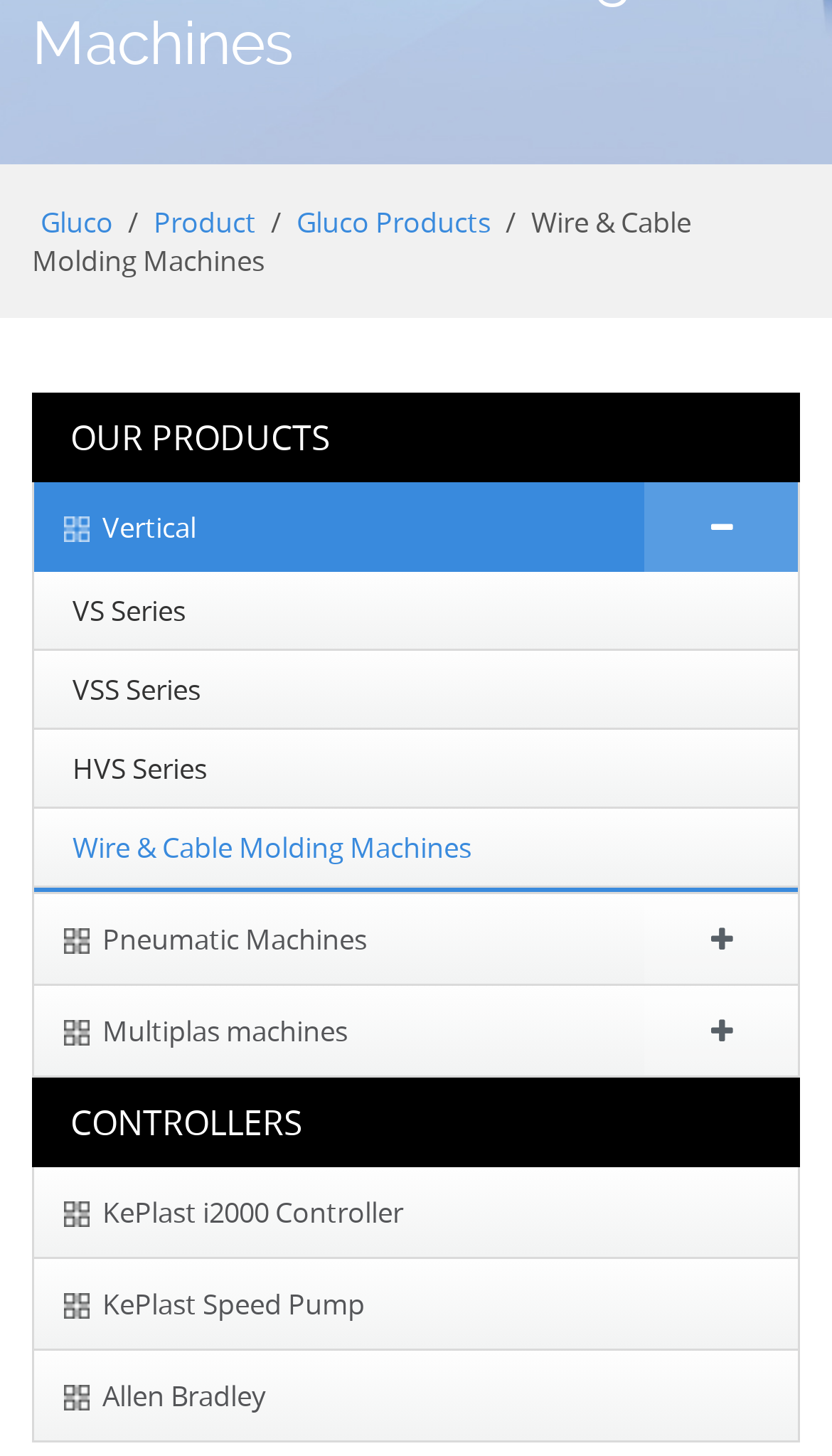Using the format (top-left x, top-left y, bottom-right x, bottom-right y), and given the element description, identify the bounding box coordinates within the screenshot: Subscribe

None